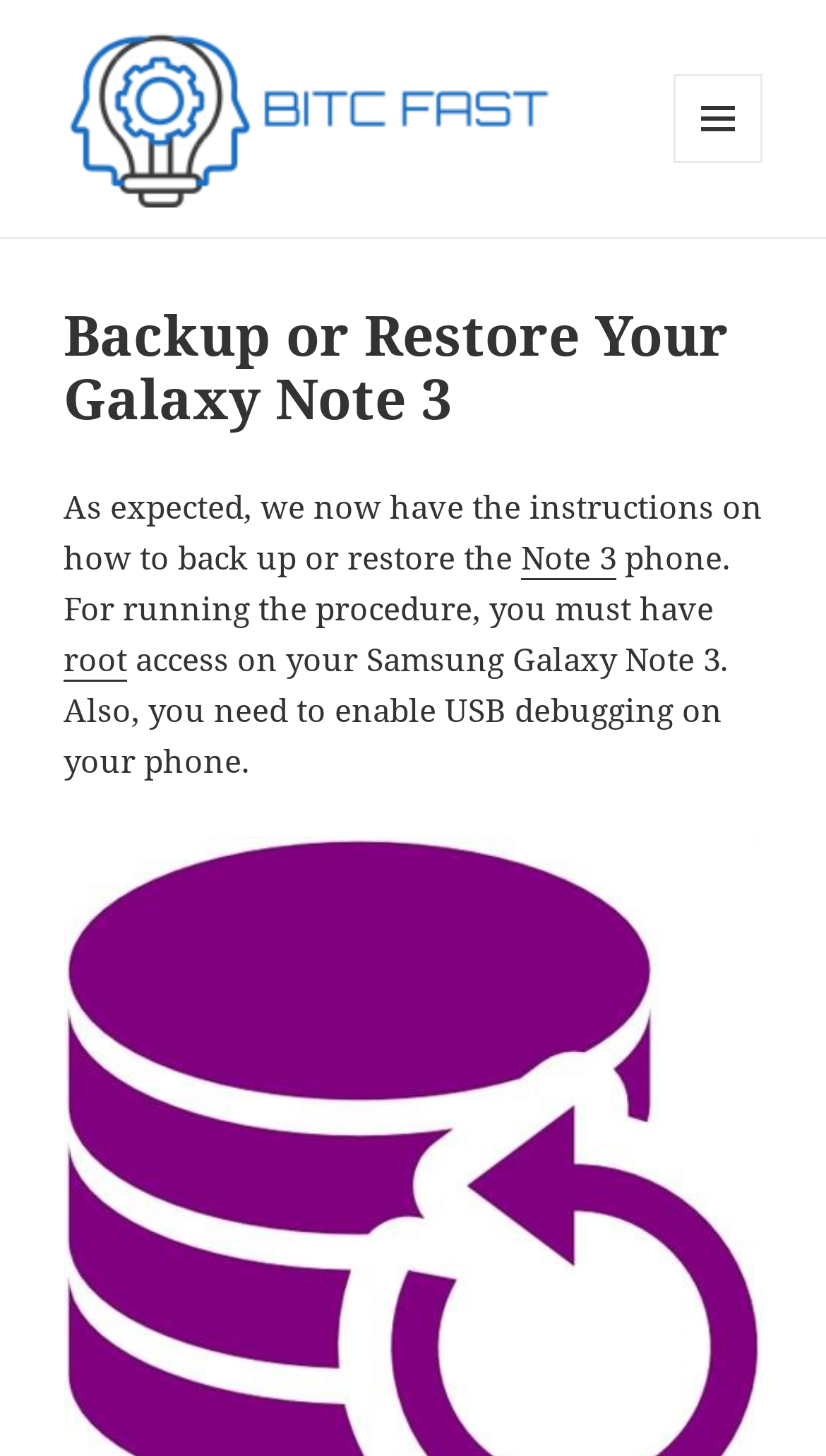Answer this question using a single word or a brief phrase:
What is the brand of the device?

Samsung